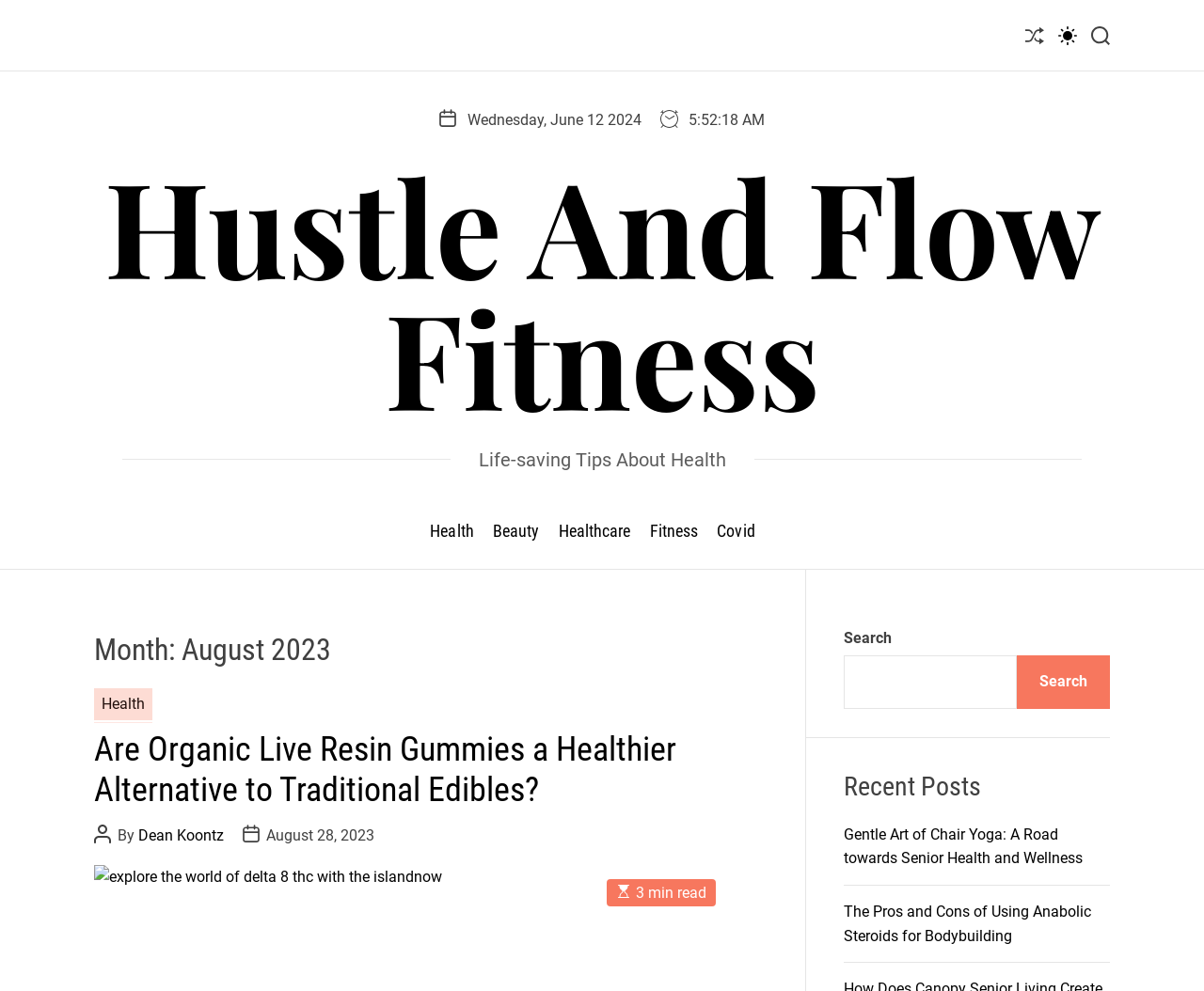Determine the bounding box coordinates for the clickable element required to fulfill the instruction: "Switch to light mode". Provide the coordinates as four float numbers between 0 and 1, i.e., [left, top, right, bottom].

[0.879, 0.009, 0.895, 0.062]